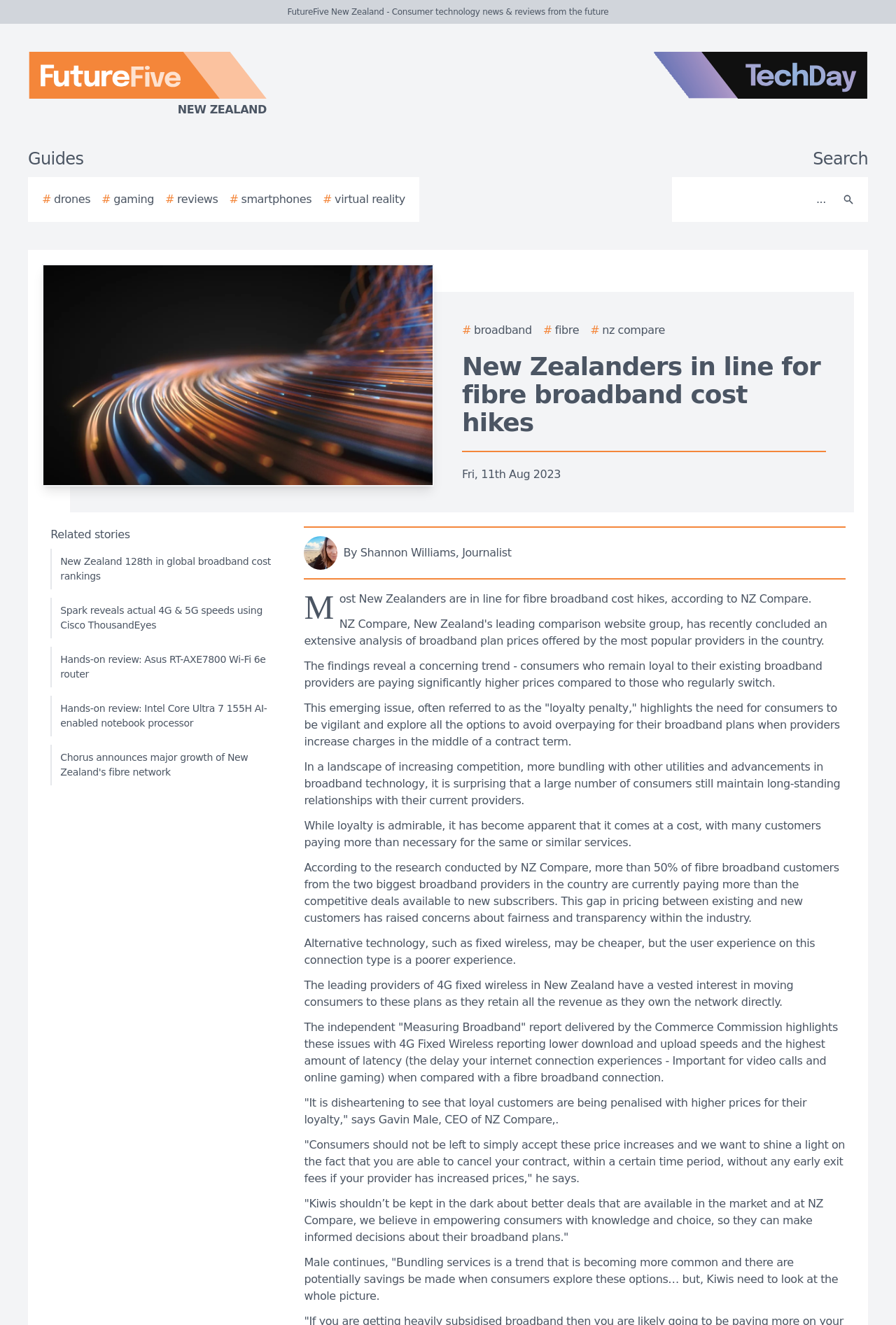Respond to the question below with a single word or phrase:
What is the name of the website?

FutureFive New Zealand